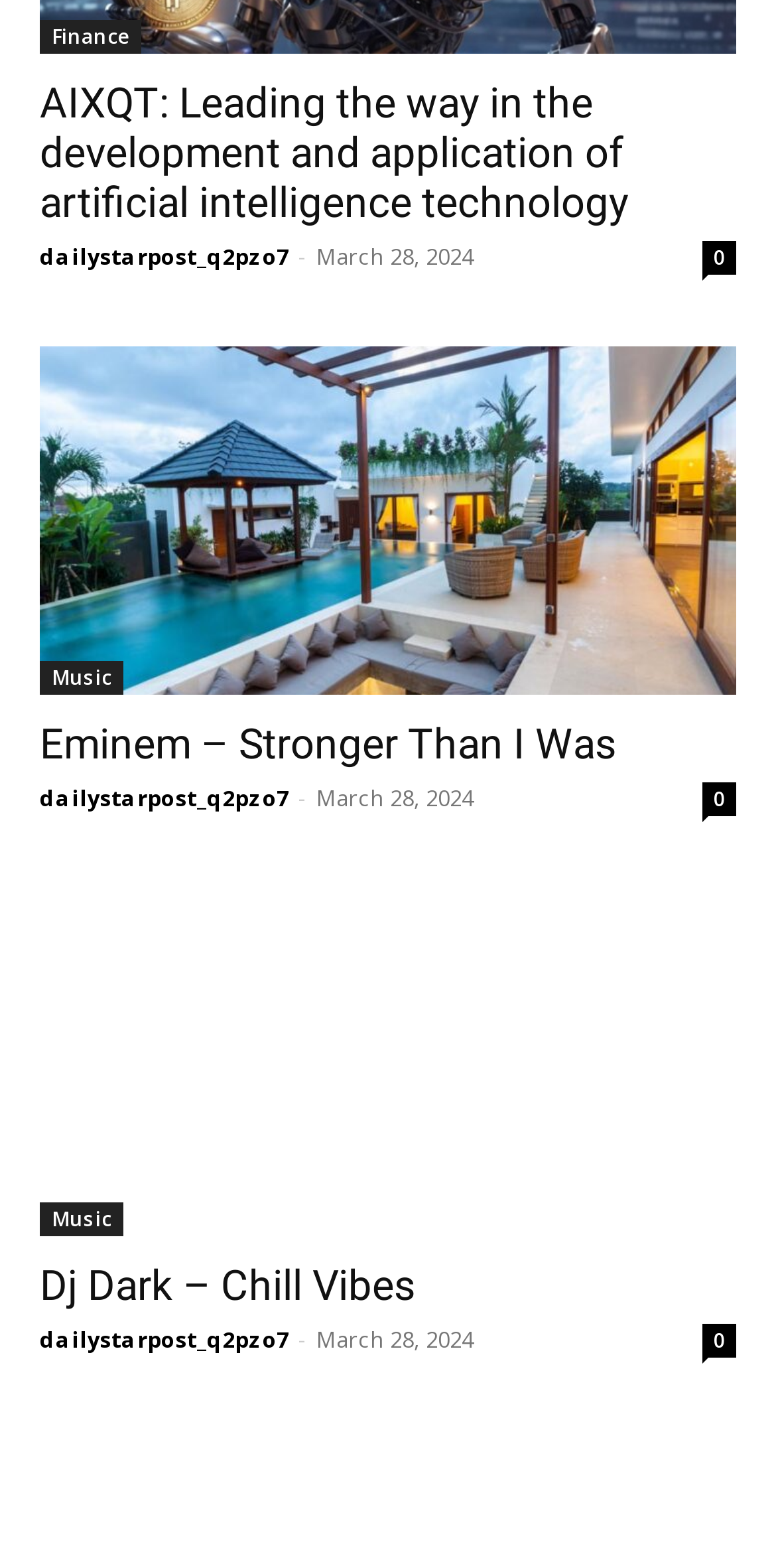Pinpoint the bounding box coordinates of the element to be clicked to execute the instruction: "Listen to Dj Dark – Chill Vibes music".

[0.051, 0.566, 0.949, 0.788]